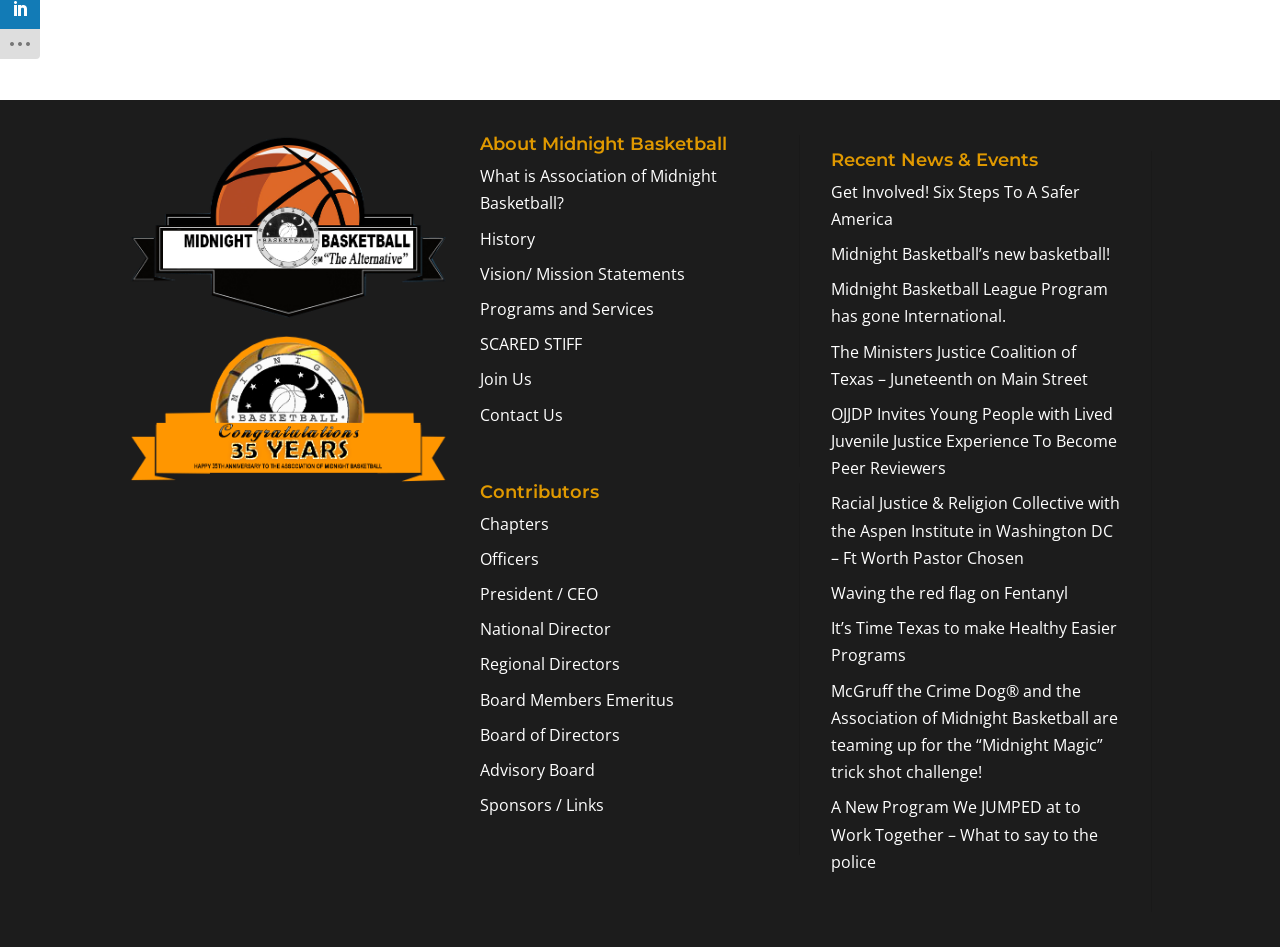Please find the bounding box coordinates (top-left x, top-left y, bottom-right x, bottom-right y) in the screenshot for the UI element described as follows: Blog

None